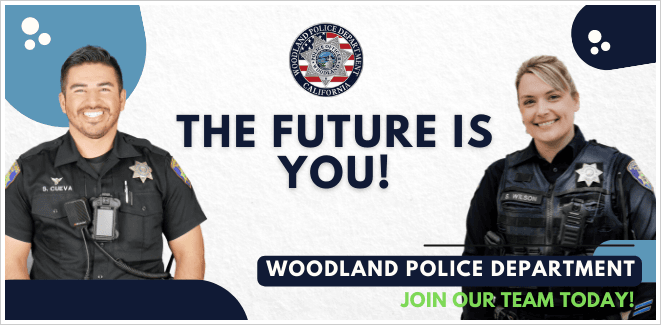Please provide a short answer using a single word or phrase for the question:
What is the call to action at the bottom of the banner?

JOIN OUR TEAM TODAY!